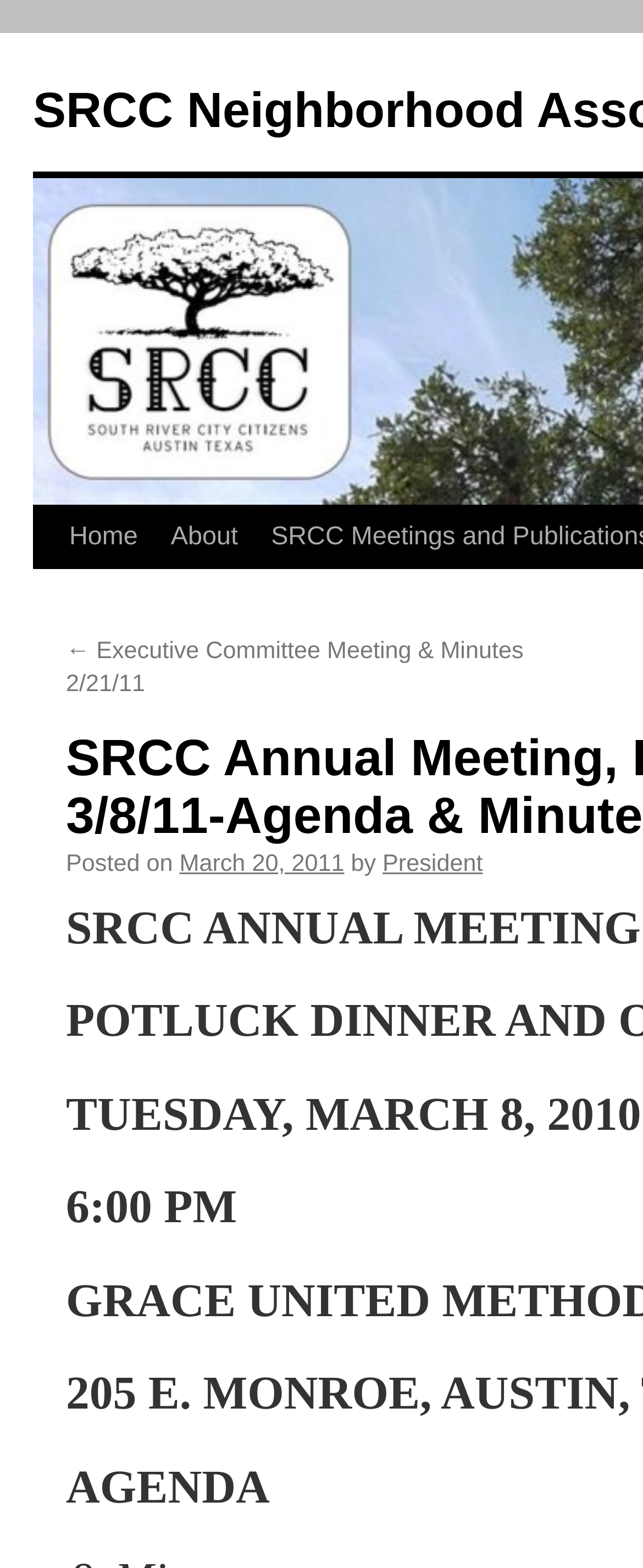Identify the bounding box coordinates for the UI element described as: "March 20, 2011". The coordinates should be provided as four floats between 0 and 1: [left, top, right, bottom].

[0.279, 0.542, 0.535, 0.559]